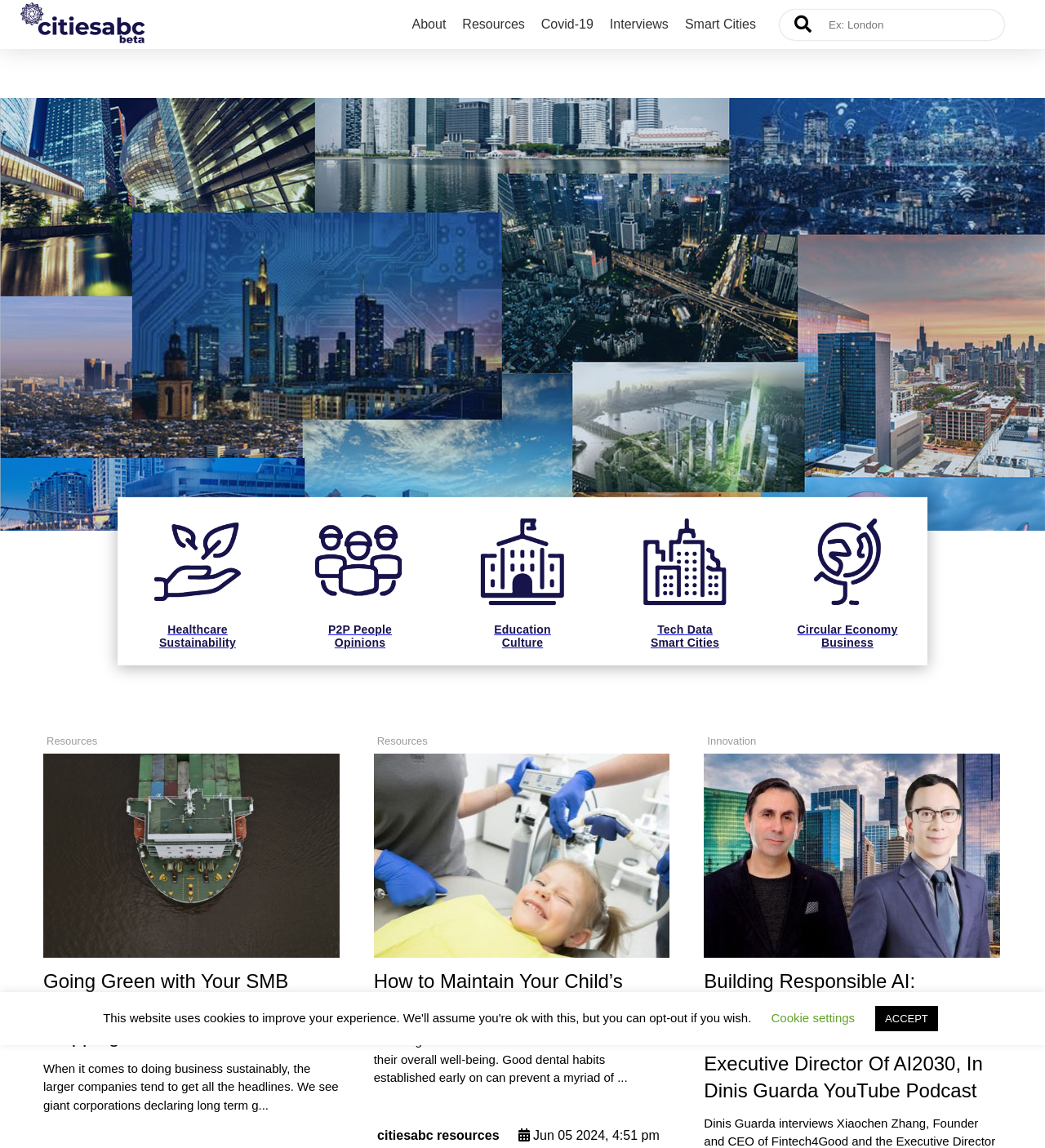Can you show the bounding box coordinates of the region to click on to complete the task described in the instruction: "Learn about 'Building Responsible AI'"?

[0.674, 0.656, 0.957, 0.834]